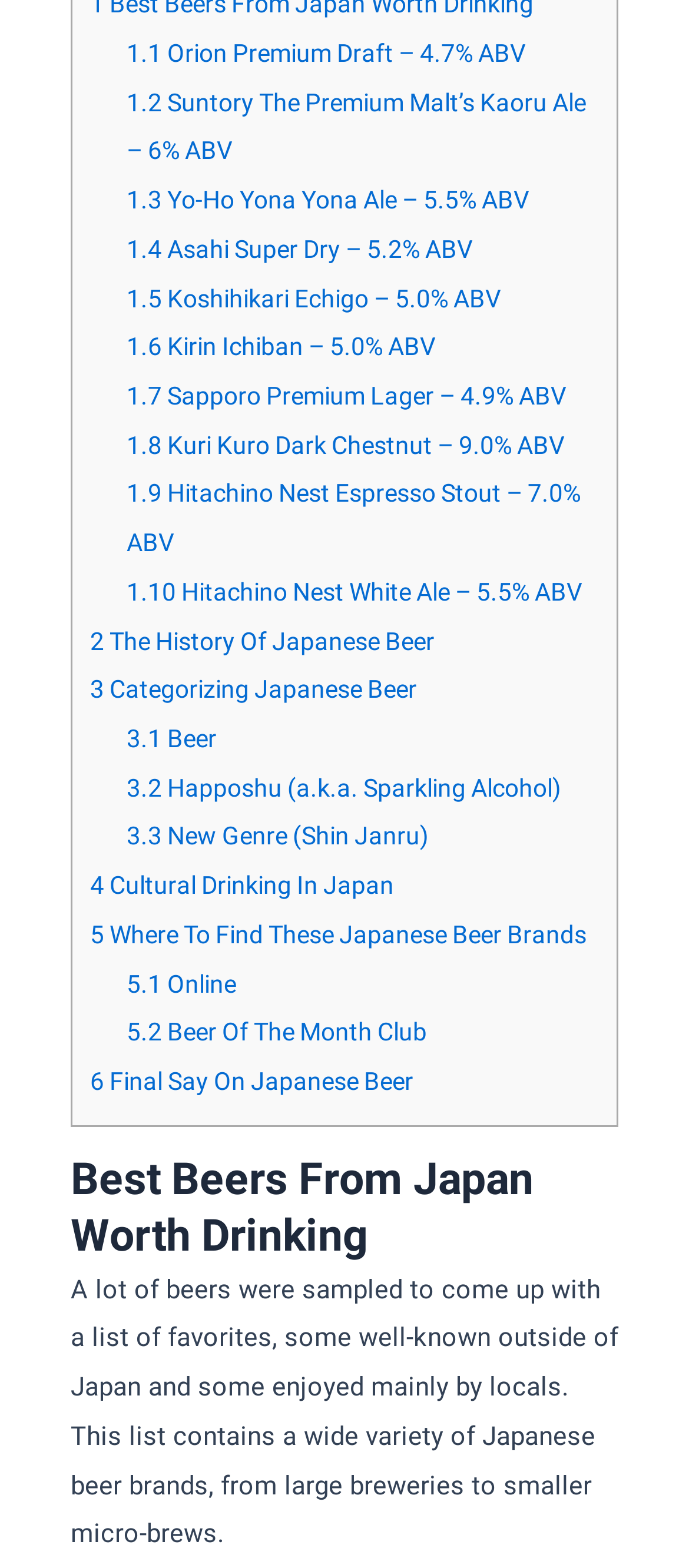Find the bounding box coordinates of the area that needs to be clicked in order to achieve the following instruction: "Read about The History Of Japanese Beer". The coordinates should be specified as four float numbers between 0 and 1, i.e., [left, top, right, bottom].

[0.131, 0.399, 0.631, 0.417]